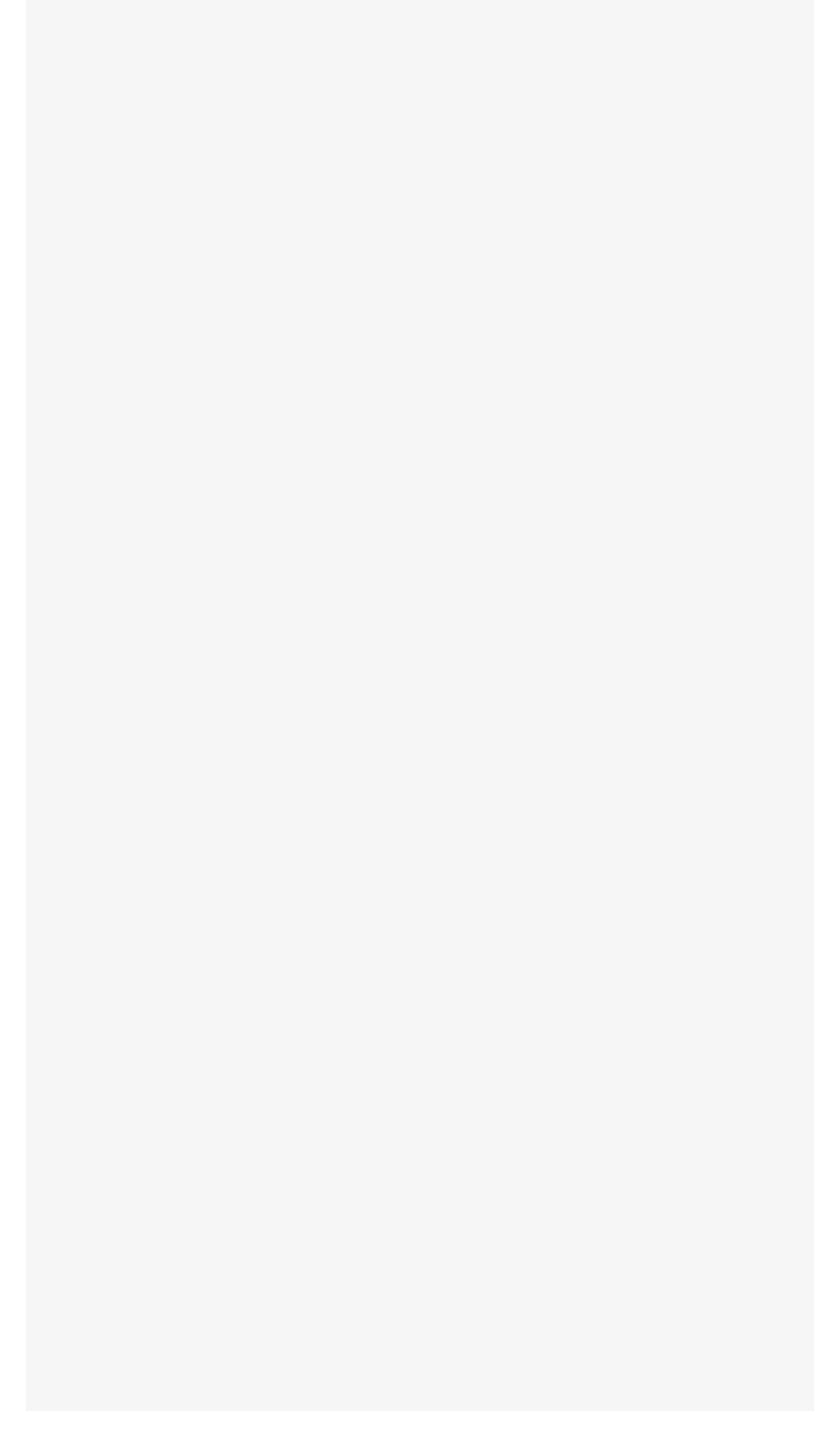Please answer the following question using a single word or phrase: 
Who designed the website?

Techtago Solutions